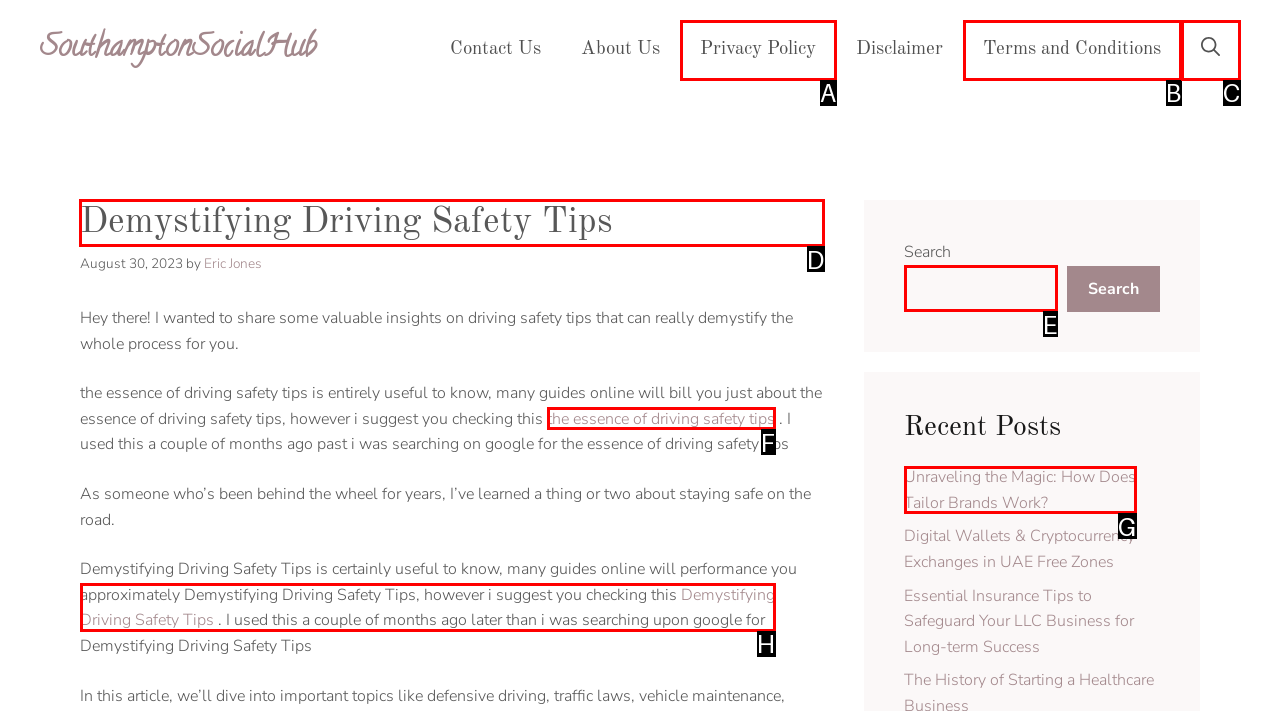Determine the right option to click to perform this task: Read the 'Demystifying Driving Safety Tips' article
Answer with the correct letter from the given choices directly.

D